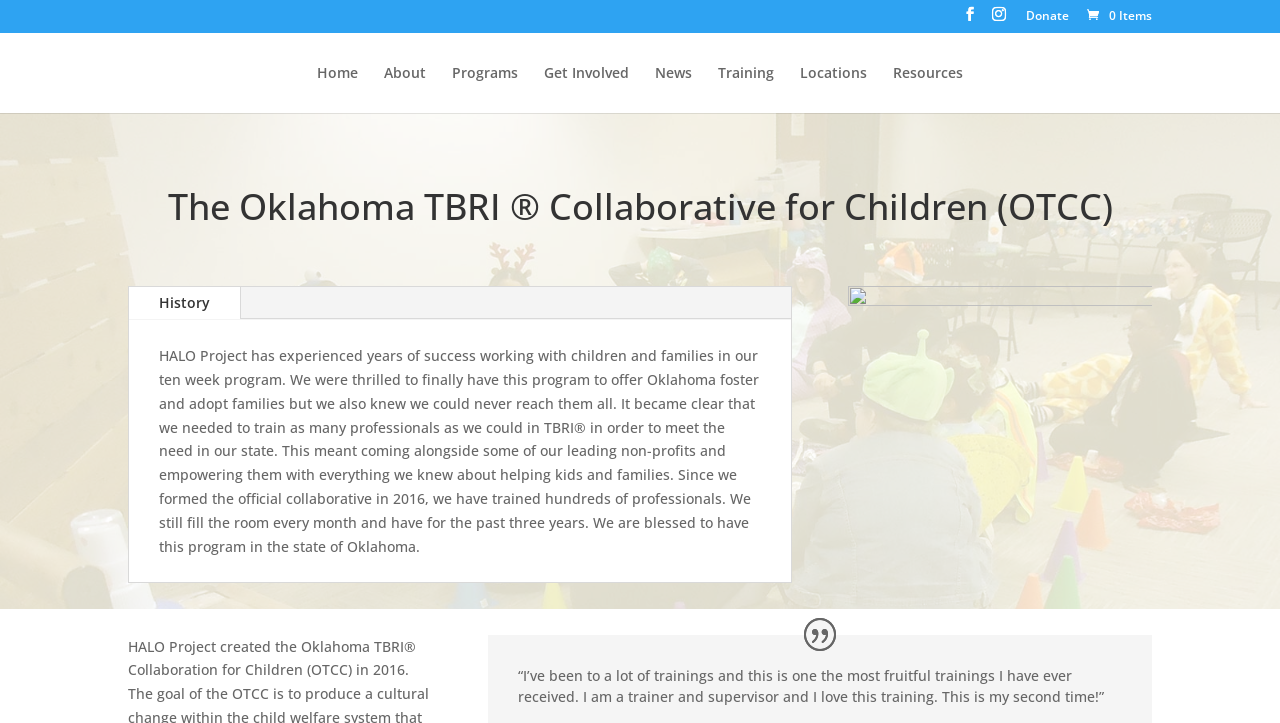Can you find the bounding box coordinates for the UI element given this description: "0 Items"? Provide the coordinates as four float numbers between 0 and 1: [left, top, right, bottom].

[0.847, 0.01, 0.9, 0.033]